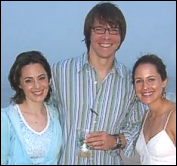Refer to the screenshot and give an in-depth answer to this question: What type of weather was present during the event?

The caption describes the scene as having 'fair weather as the sun set over the water', indicating that the weather was pleasant and calm during the event.